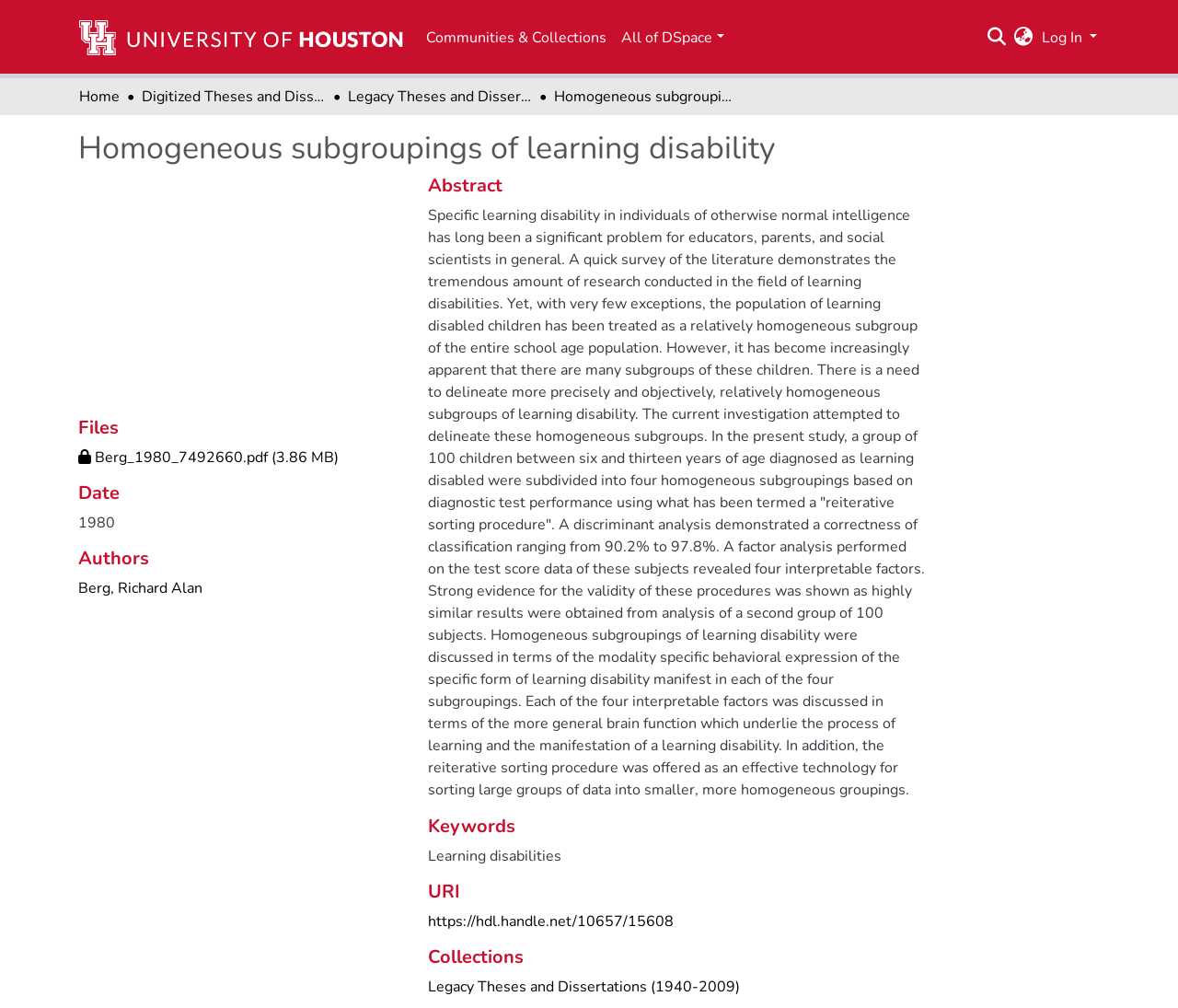Give a detailed overview of the webpage's appearance and contents.

This webpage appears to be a digital repository of academic papers, specifically a thesis or dissertation. At the top, there is a main navigation bar that spans the entire width of the page, containing links to various sections such as "Repository logo", "Communities & Collections", "All of DSpace", and a search bar with a submit button. 

Below the navigation bar, there is a breadcrumb navigation section that displays the current location within the repository, with links to "Home", "Digitized Theses and Dissertations (1940 - 2009)", and "Legacy Theses and Dissertations (1940-2009)". 

The main content of the page is divided into several sections. The title of the thesis, "Homogeneous subgroupings of learning disability", is displayed prominently in the center of the page. Below the title, there are sections for "Files", "Date", "Authors", and "Abstract". The abstract section contains a lengthy text that summarizes the research conducted in the field of learning disabilities and the methodology used to identify homogeneous subgroups of learning disability.

To the right of the abstract section, there are additional sections for "Keywords", "URI", and "Collections", which provide further metadata about the thesis. The "Keywords" section lists "Learning disabilities" as a relevant topic, while the "URI" section provides a link to the thesis's digital handle. The "Collections" section indicates that the thesis is part of the "Legacy Theses and Dissertations (1940-2009)" collection.